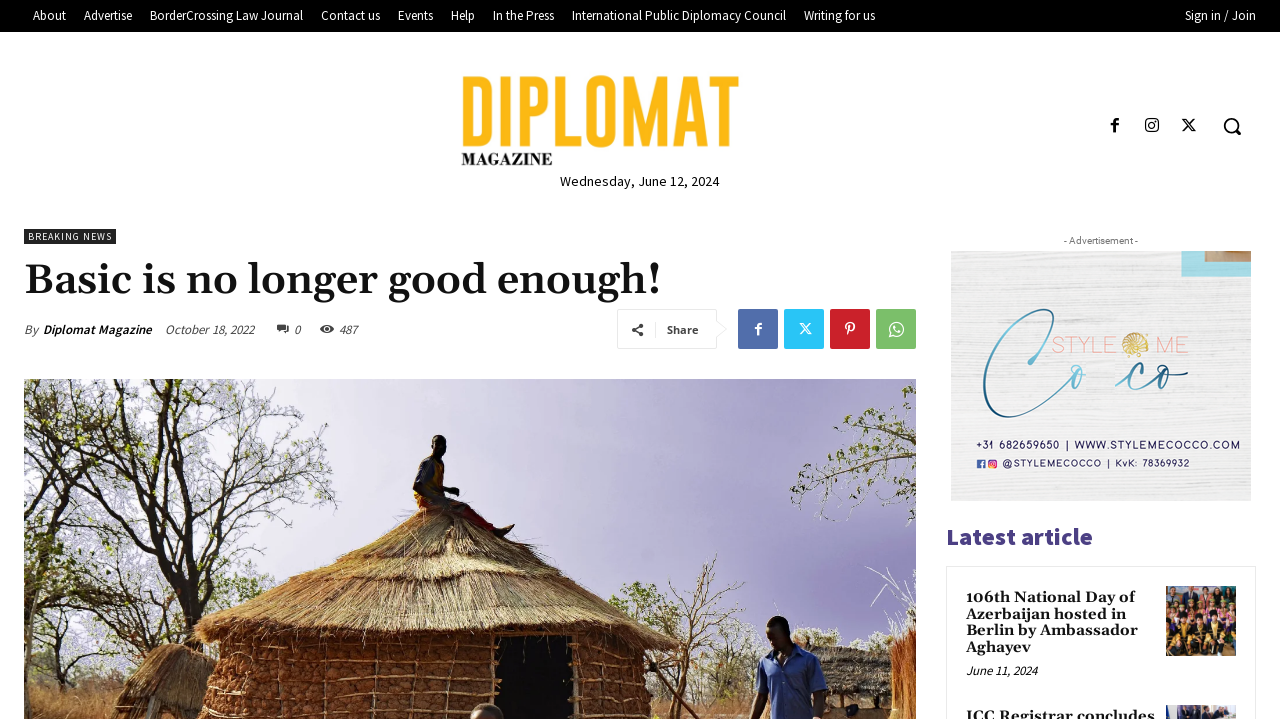What is the purpose of the button on the top right corner?
Respond with a short answer, either a single word or a phrase, based on the image.

Search